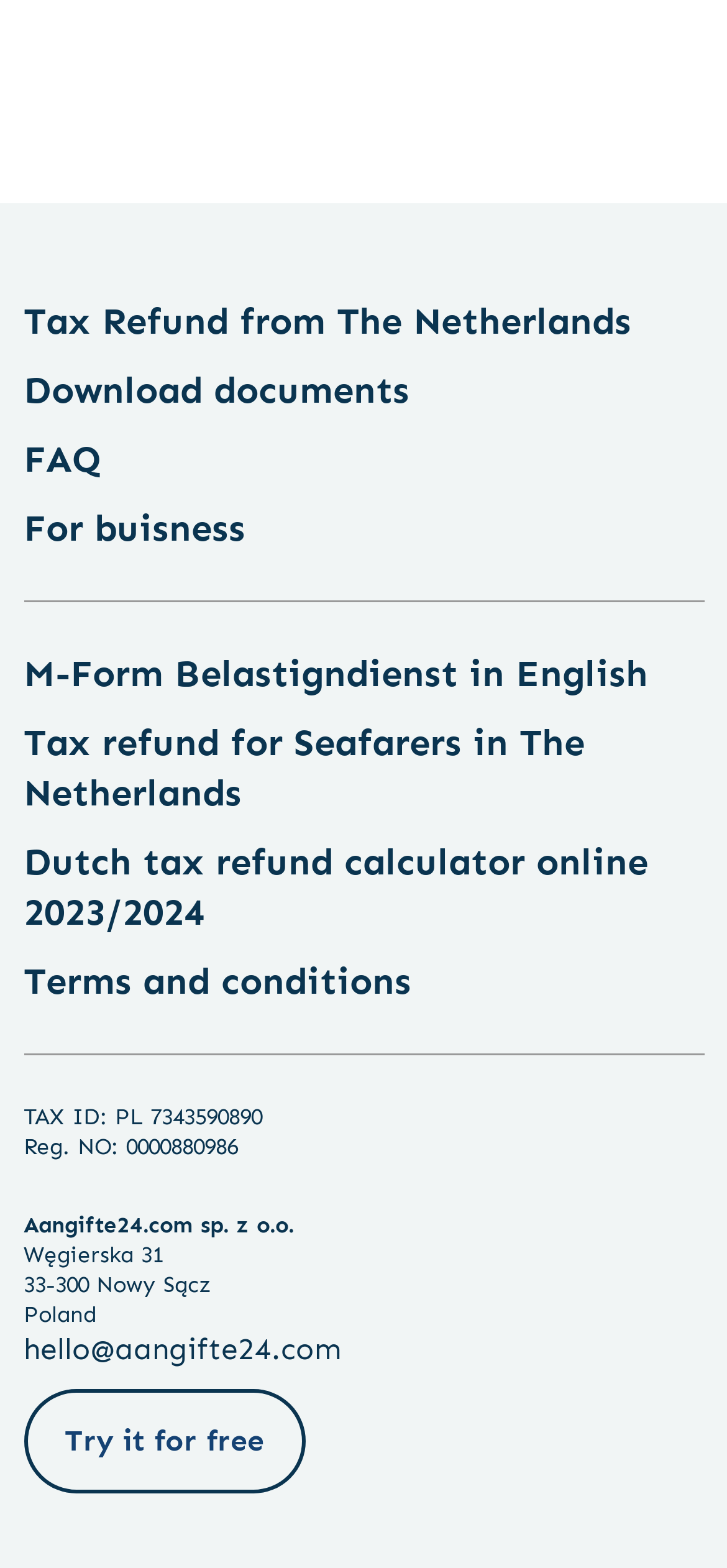Please find the bounding box coordinates of the element that you should click to achieve the following instruction: "Click on 'Tax Refund from The Netherlands'". The coordinates should be presented as four float numbers between 0 and 1: [left, top, right, bottom].

[0.032, 0.192, 0.868, 0.219]